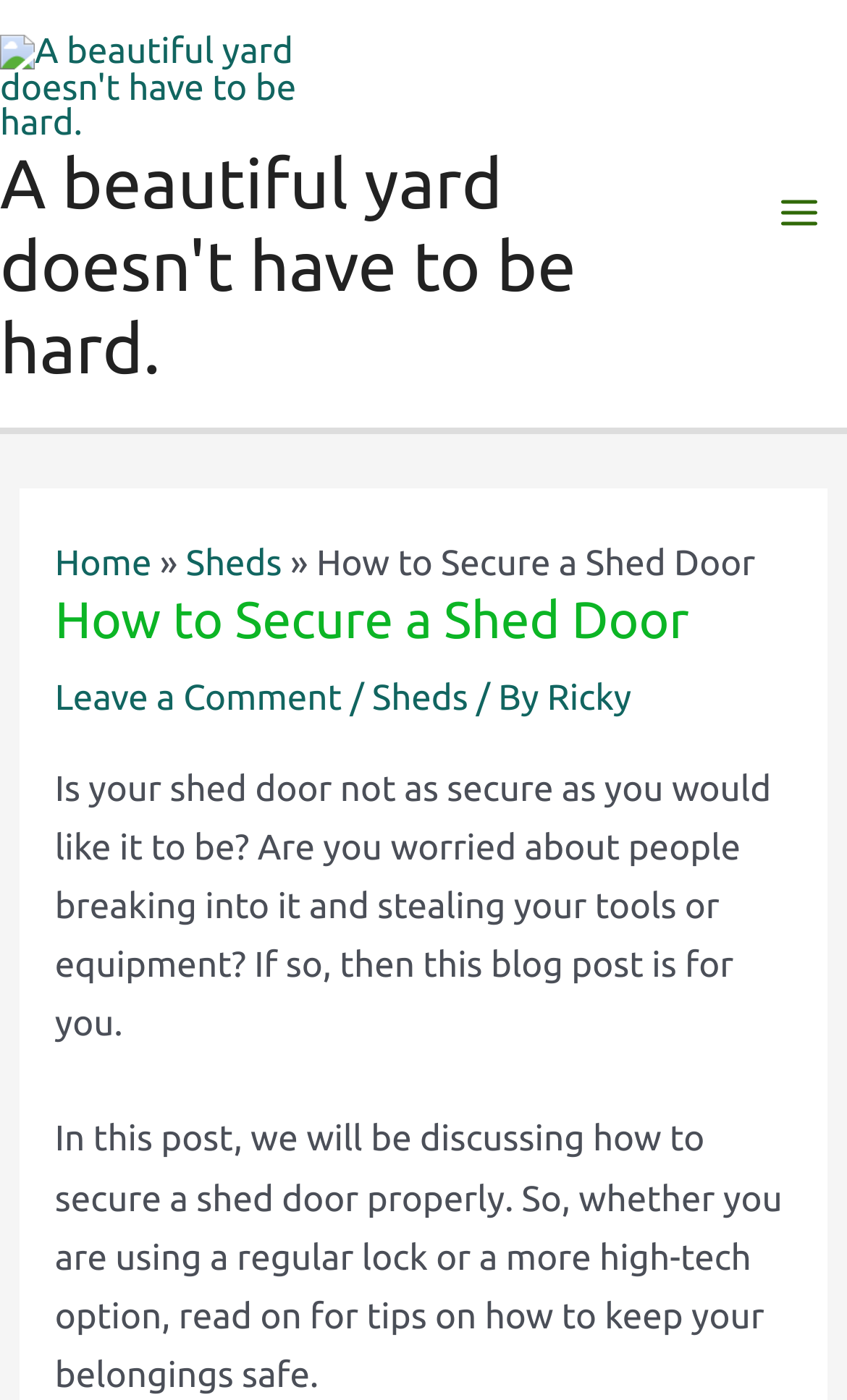Please provide a detailed answer to the question below based on the screenshot: 
What is the main topic of this webpage?

I determined the main topic by reading the header and the introductory paragraph, which both mention securing a shed door. The header says 'How to Secure a Shed Door' and the paragraph explains that the post will discuss how to secure a shed door properly.